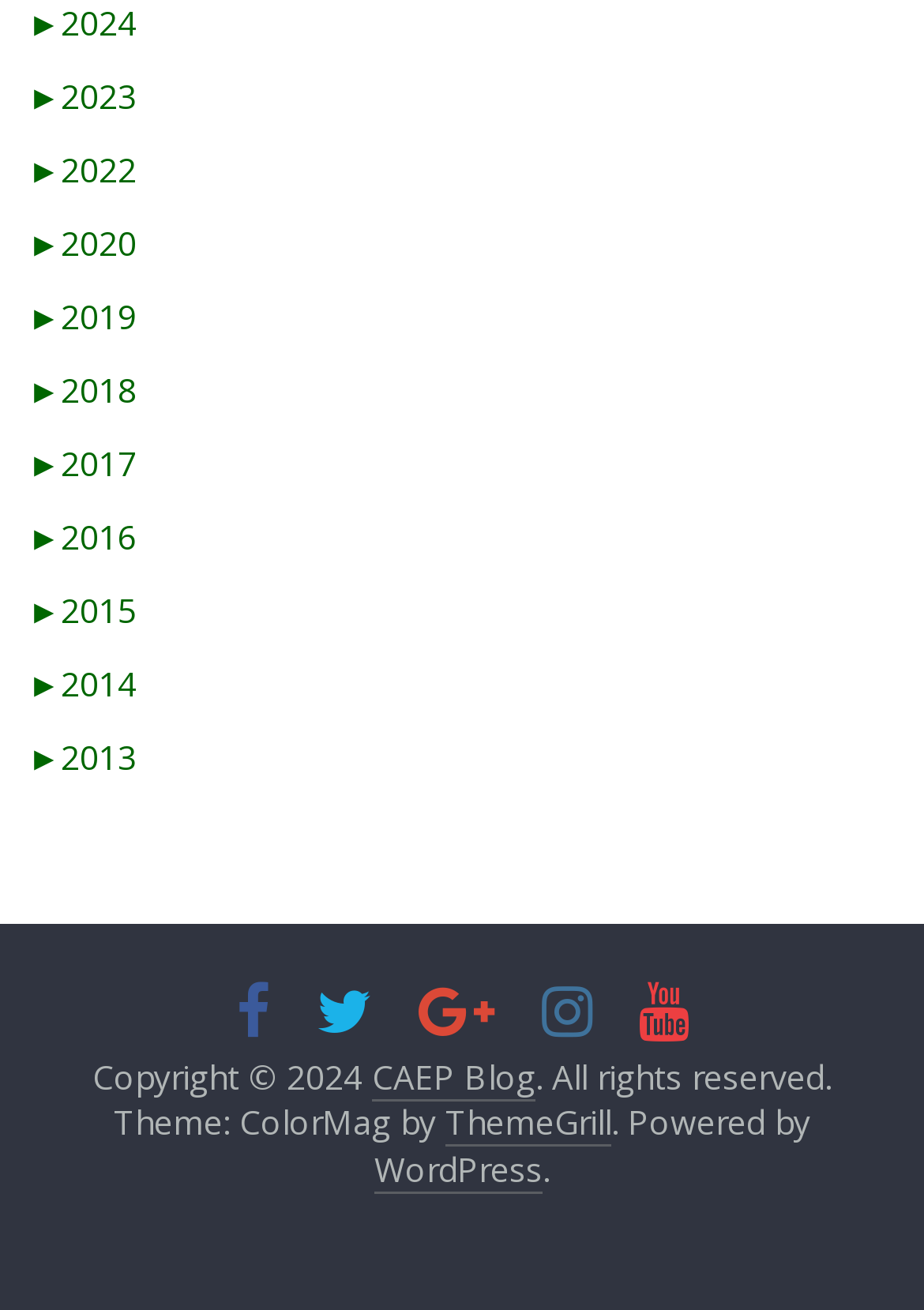Locate the bounding box coordinates of the clickable region to complete the following instruction: "View 2023 posts."

[0.03, 0.055, 0.148, 0.09]